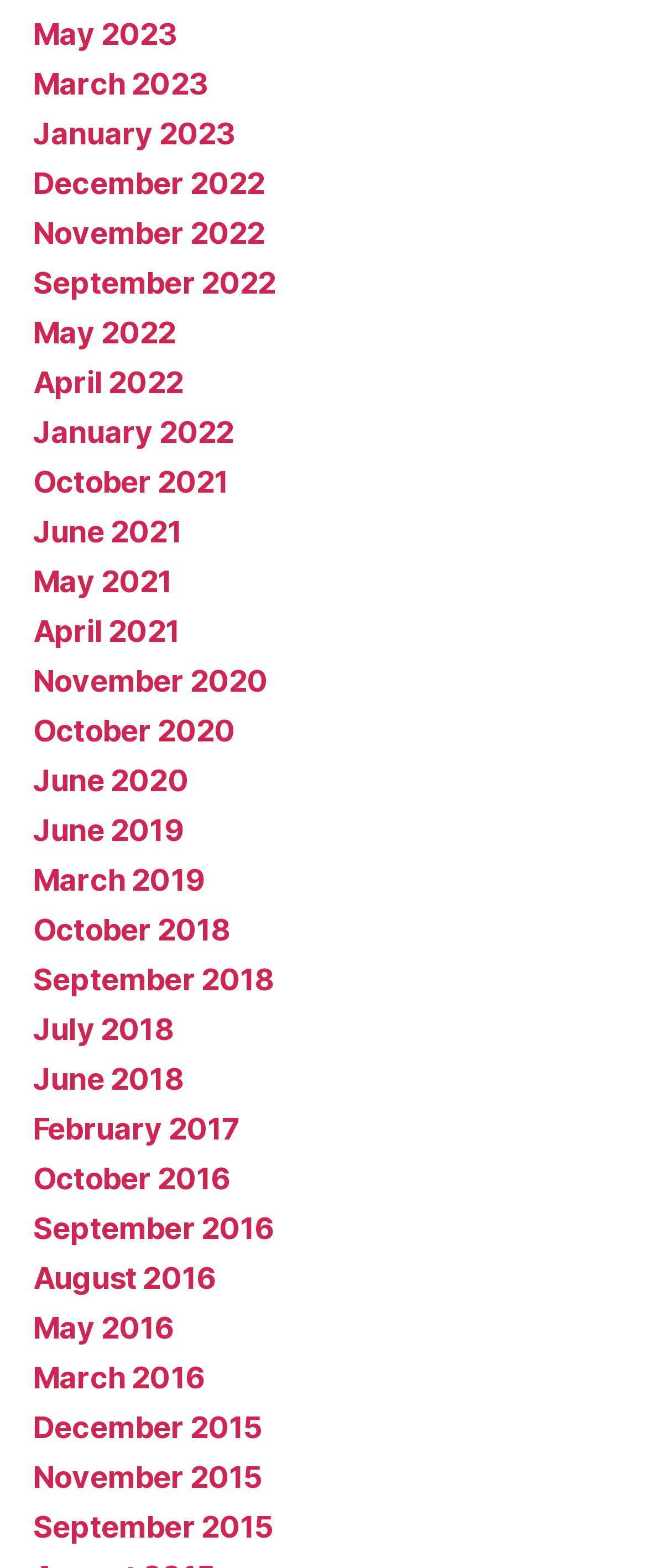Kindly determine the bounding box coordinates for the area that needs to be clicked to execute this instruction: "View June 2019".

[0.051, 0.519, 0.284, 0.541]